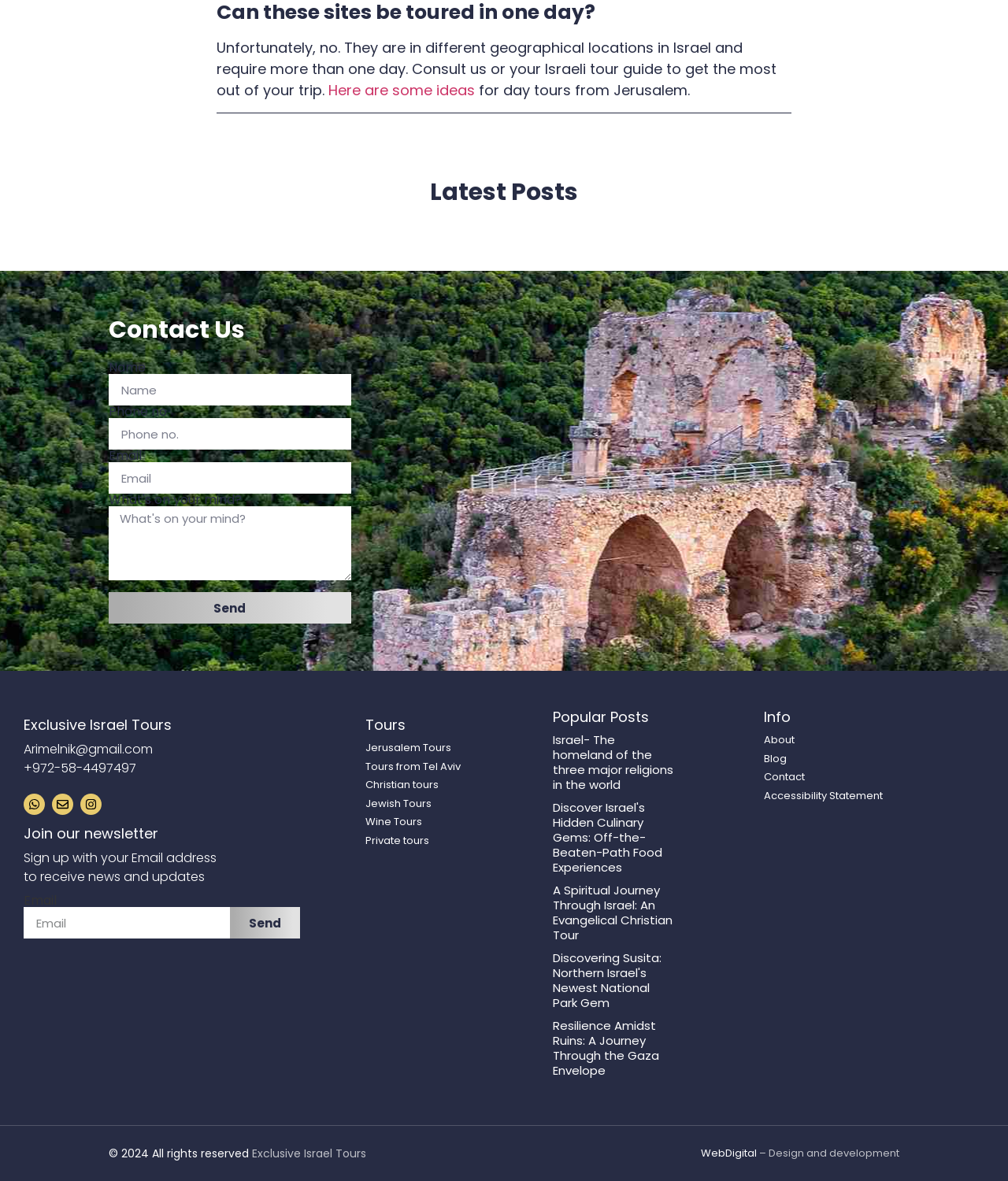What is the topic of the first popular post listed on the webpage?
Can you provide an in-depth and detailed response to the question?

The first popular post listed on the webpage is titled 'Israel- The homeland of the three major religions in the world'. This suggests that the topic of this post is Israel and its significance as a homeland for three major religions.